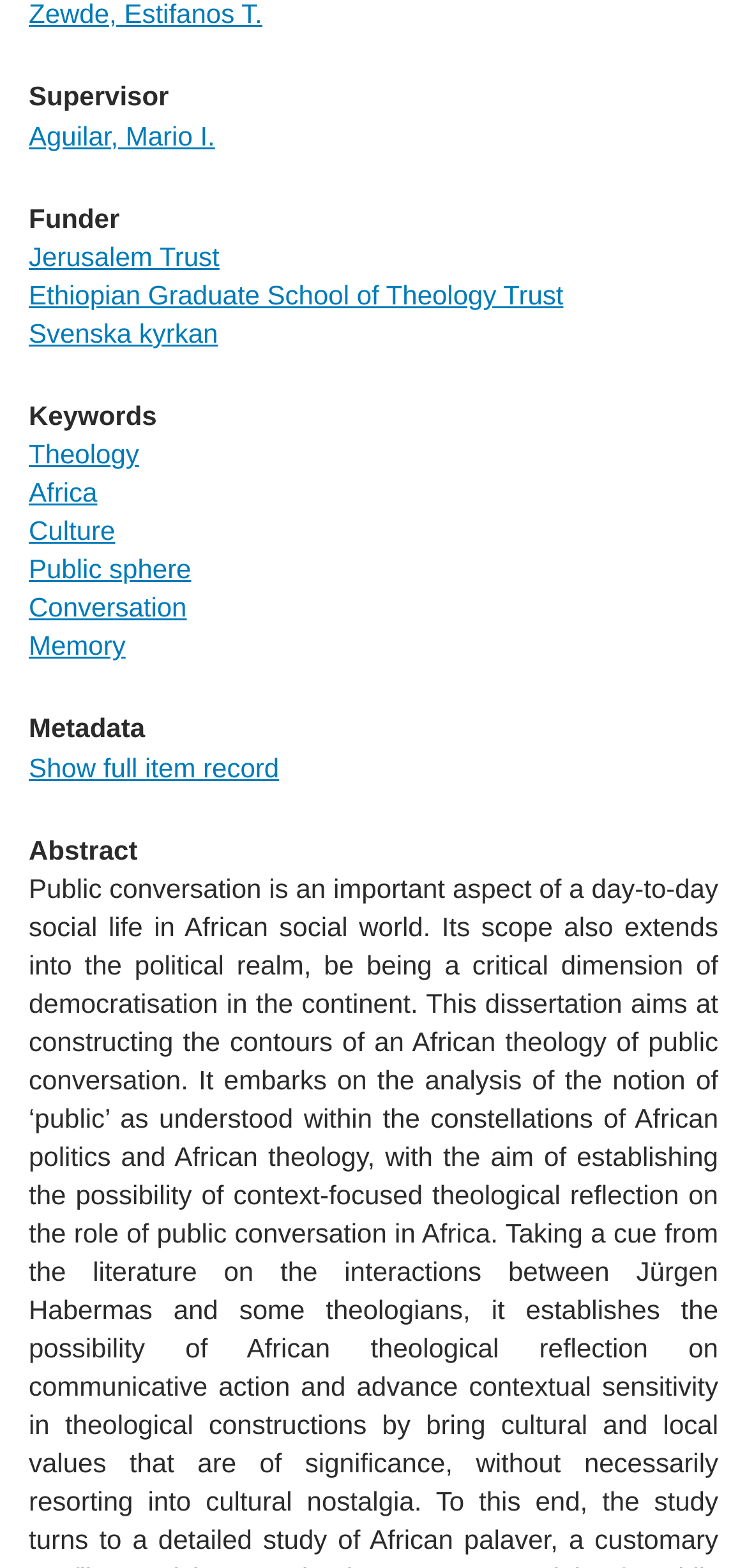Please specify the bounding box coordinates in the format (top-left x, top-left y, bottom-right x, bottom-right y), with all values as floating point numbers between 0 and 1. Identify the bounding box of the UI element described by: Aguilar, Mario I.

[0.038, 0.076, 0.288, 0.096]